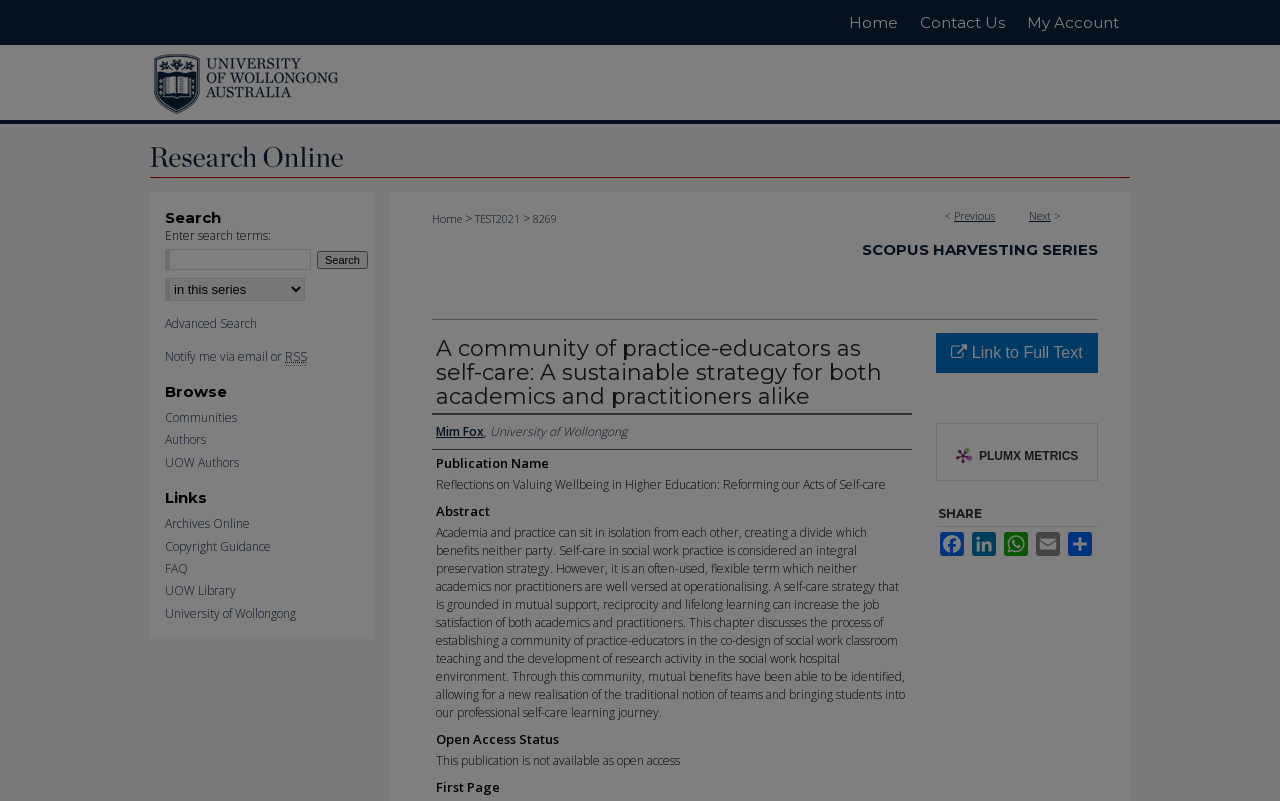Calculate the bounding box coordinates for the UI element based on the following description: "Link to Full Text". Ensure the coordinates are four float numbers between 0 and 1, i.e., [left, top, right, bottom].

[0.731, 0.416, 0.858, 0.466]